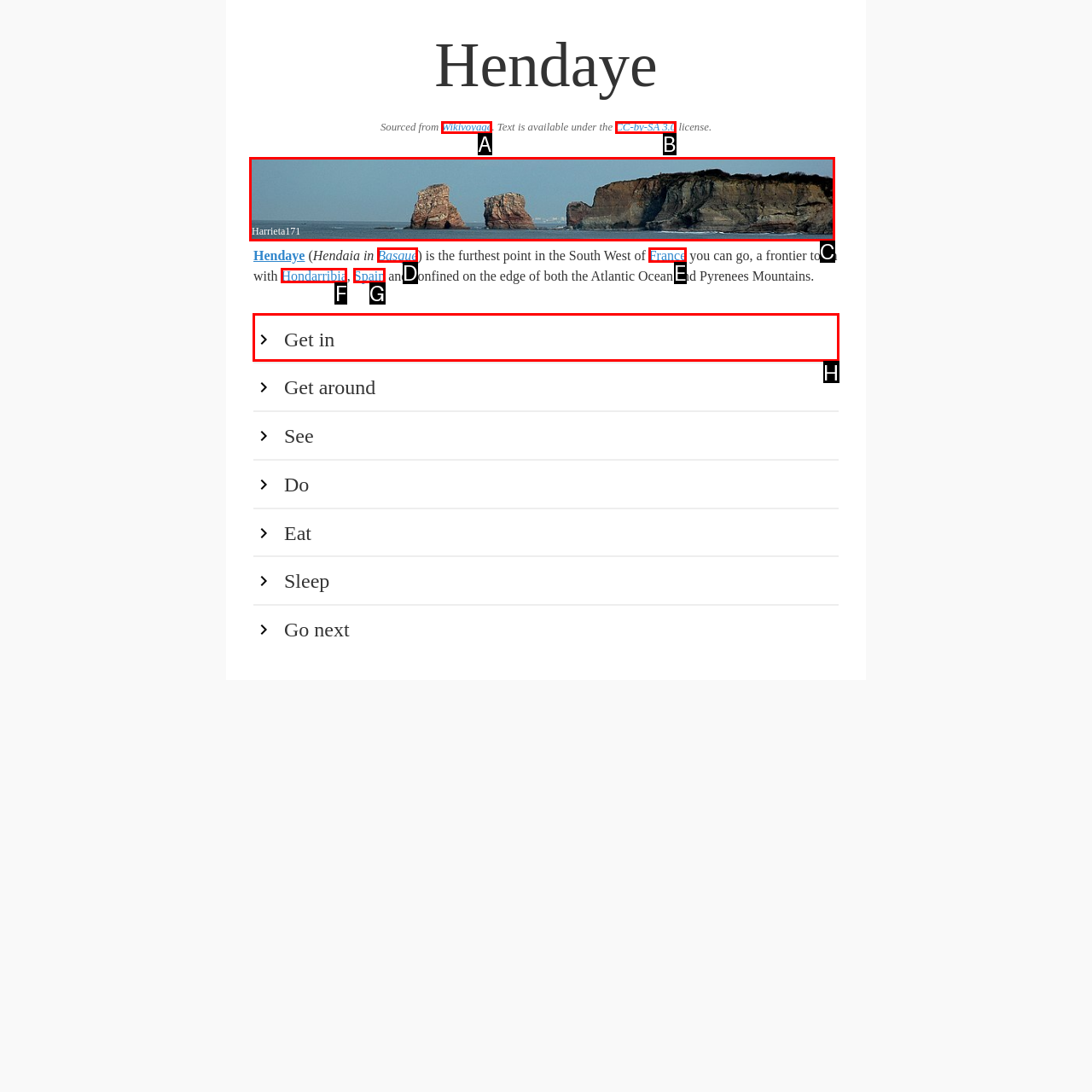Identify the correct UI element to click on to achieve the task: Explore the section on Get in. Provide the letter of the appropriate element directly from the available choices.

H